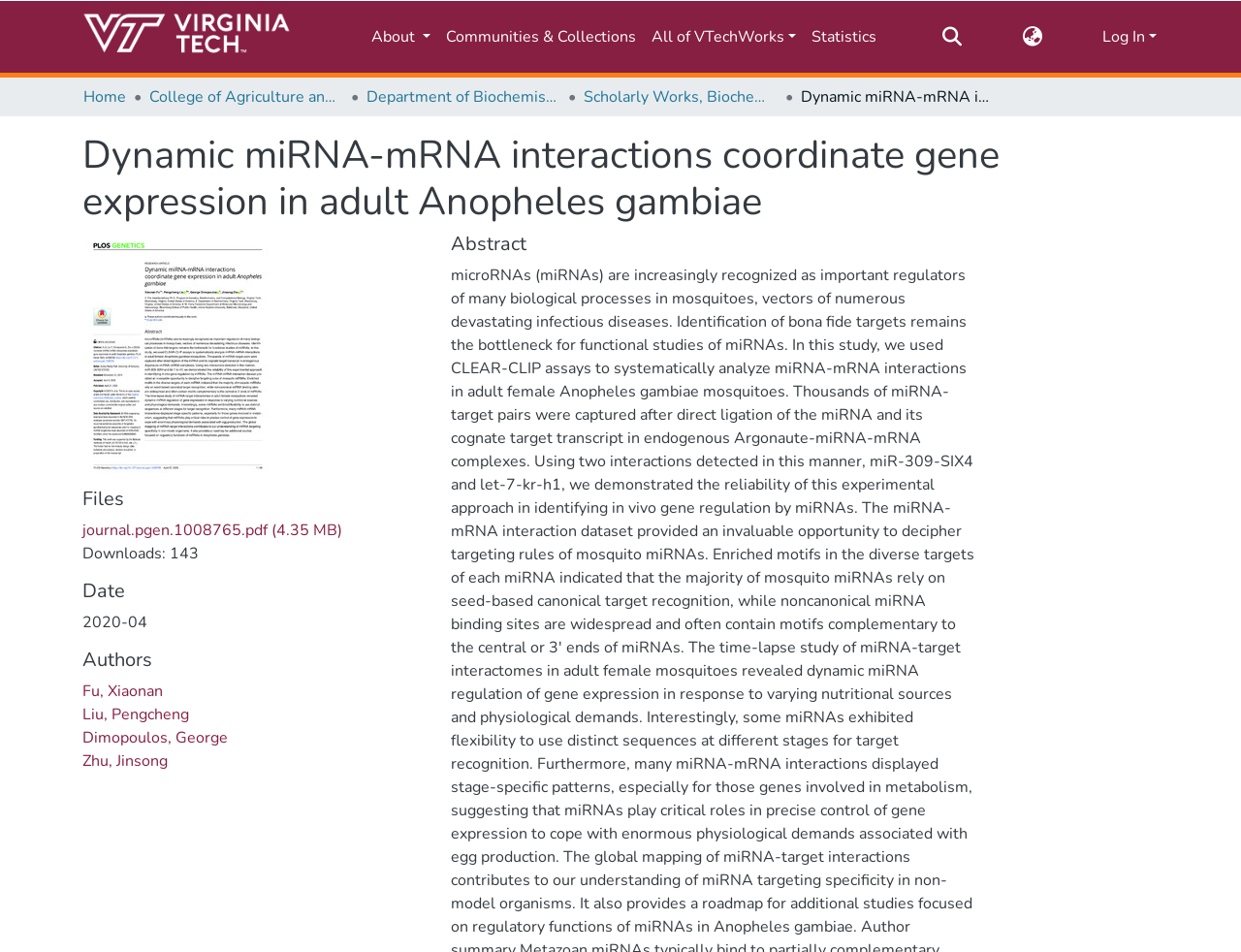Kindly determine the bounding box coordinates for the clickable area to achieve the given instruction: "Click the repository logo".

[0.066, 0.008, 0.235, 0.069]